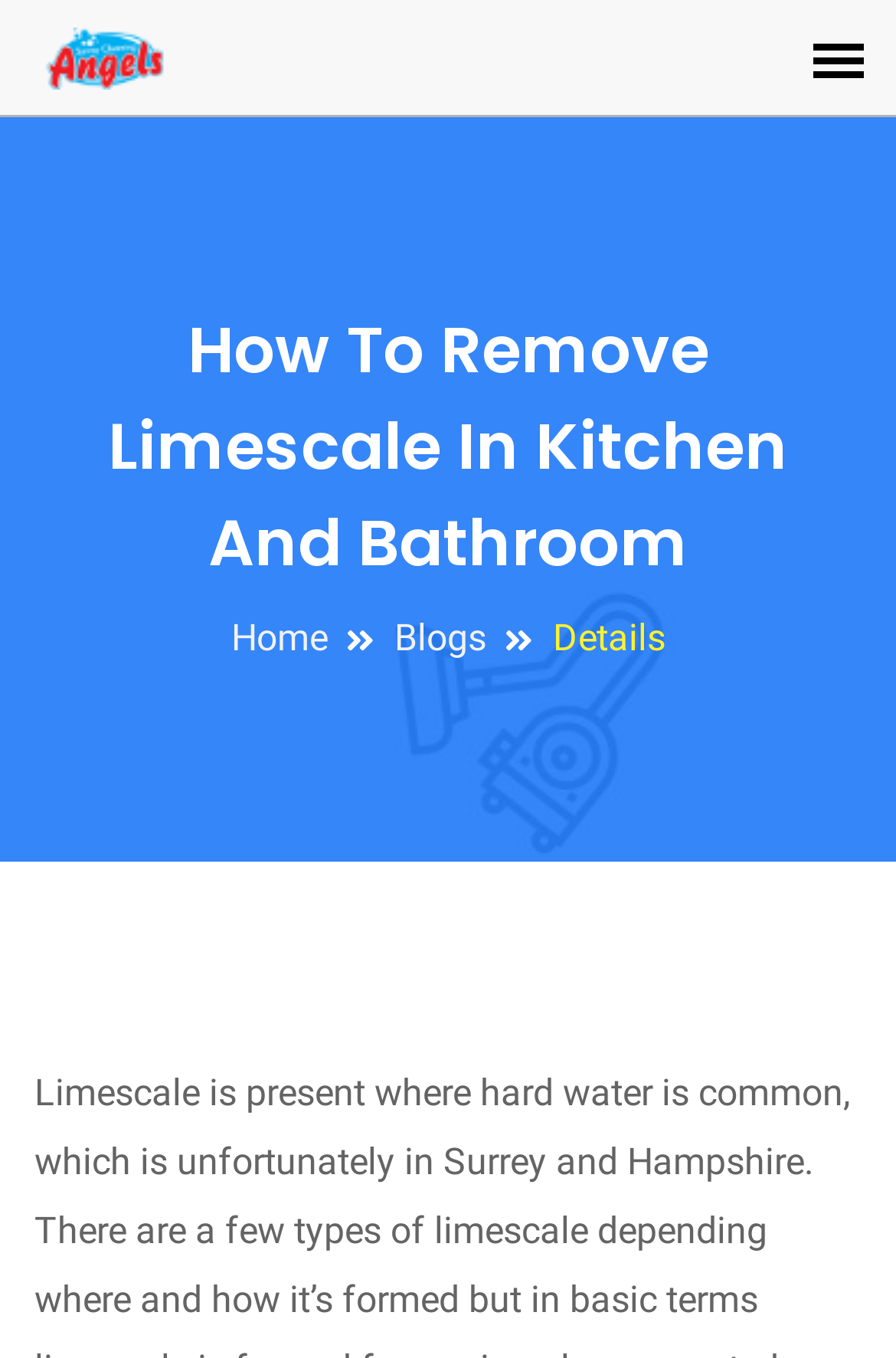What is the logo of this website?
Based on the screenshot, provide a one-word or short-phrase response.

Surrey Cleaning Angels